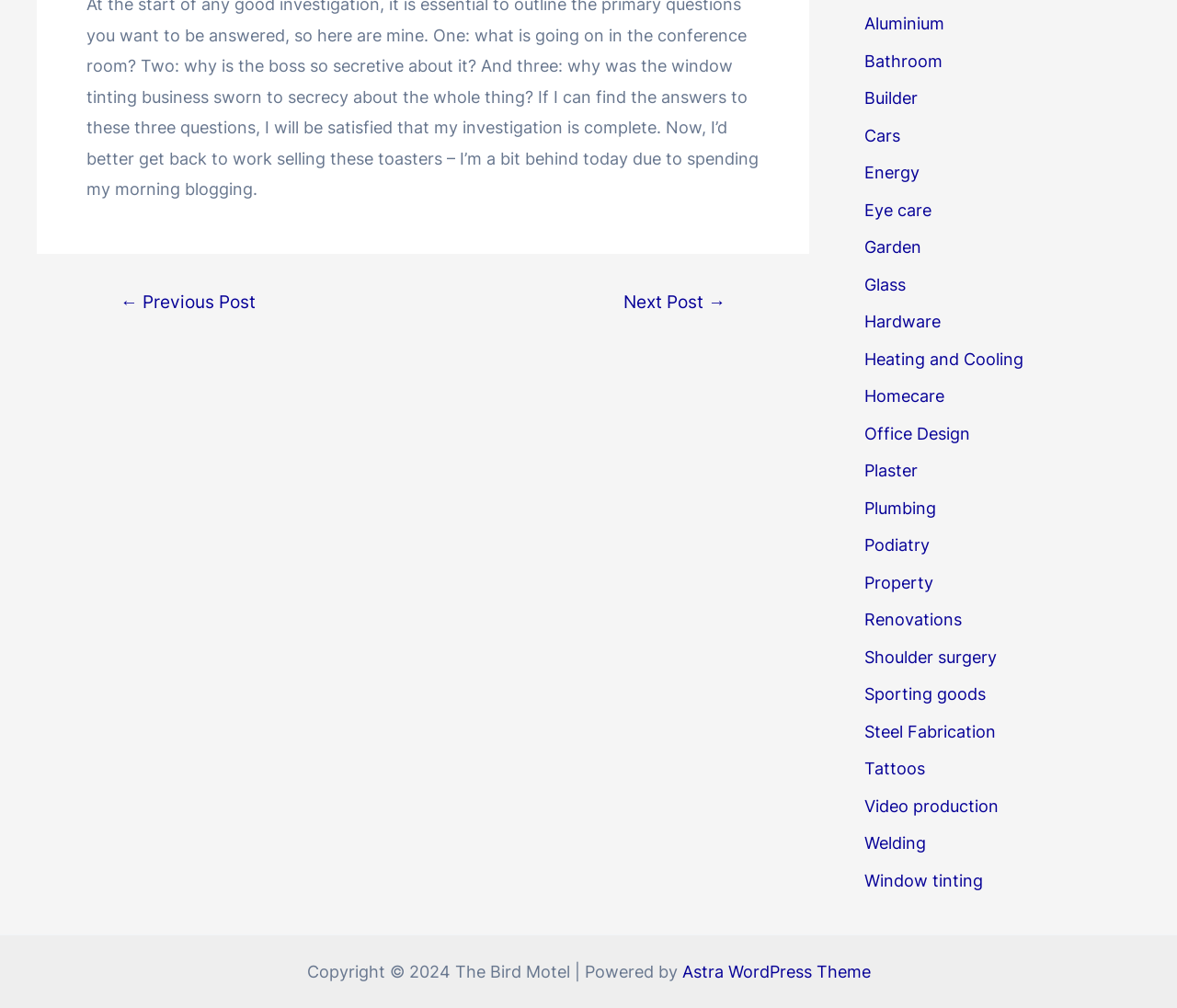Please identify the bounding box coordinates of the element's region that should be clicked to execute the following instruction: "go to next post". The bounding box coordinates must be four float numbers between 0 and 1, i.e., [left, top, right, bottom].

[0.507, 0.291, 0.639, 0.309]